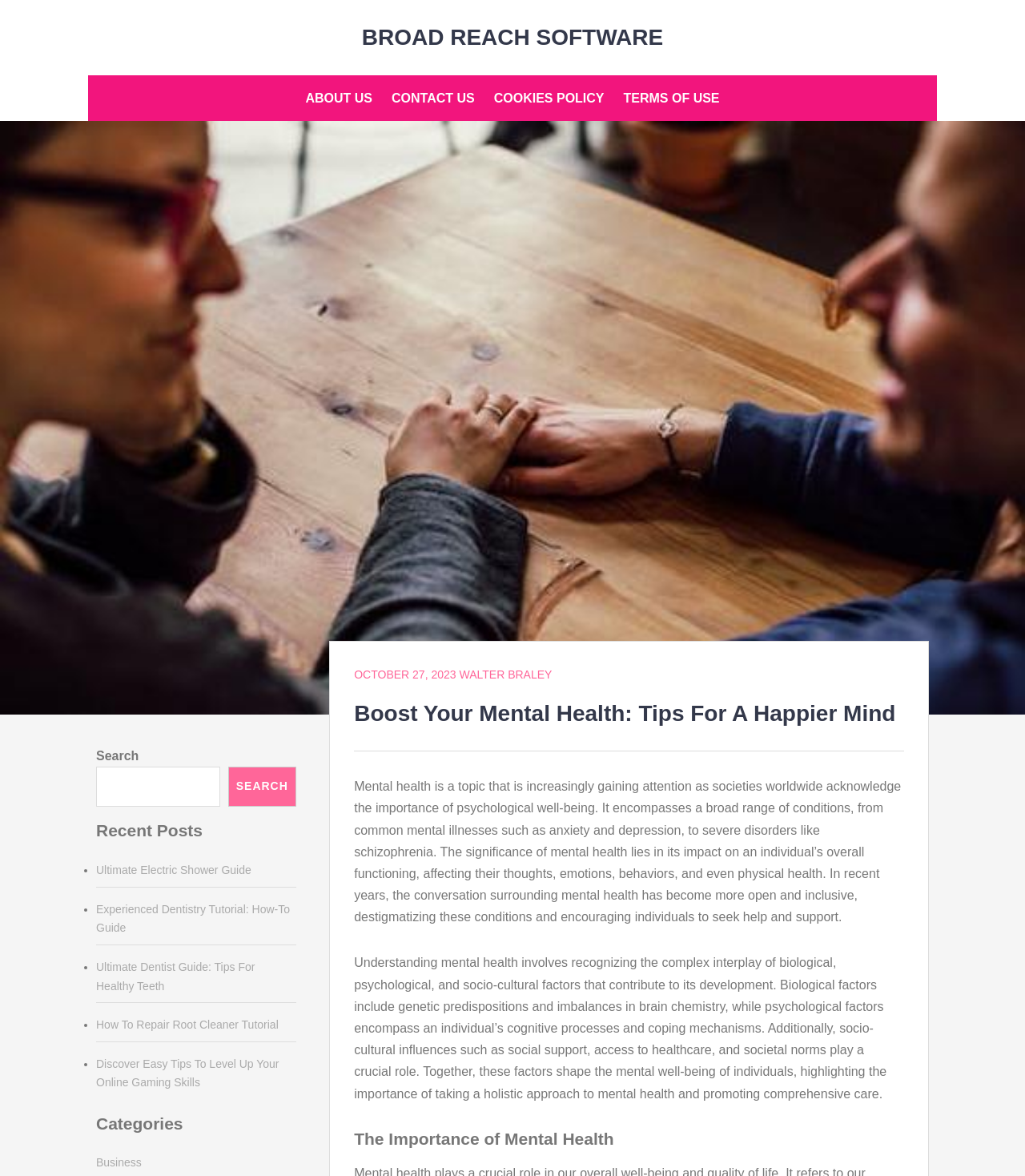Please find the bounding box coordinates in the format (top-left x, top-left y, bottom-right x, bottom-right y) for the given element description. Ensure the coordinates are floating point numbers between 0 and 1. Description: Experienced Dentistry Tutorial: How-To Guide

[0.094, 0.767, 0.283, 0.794]